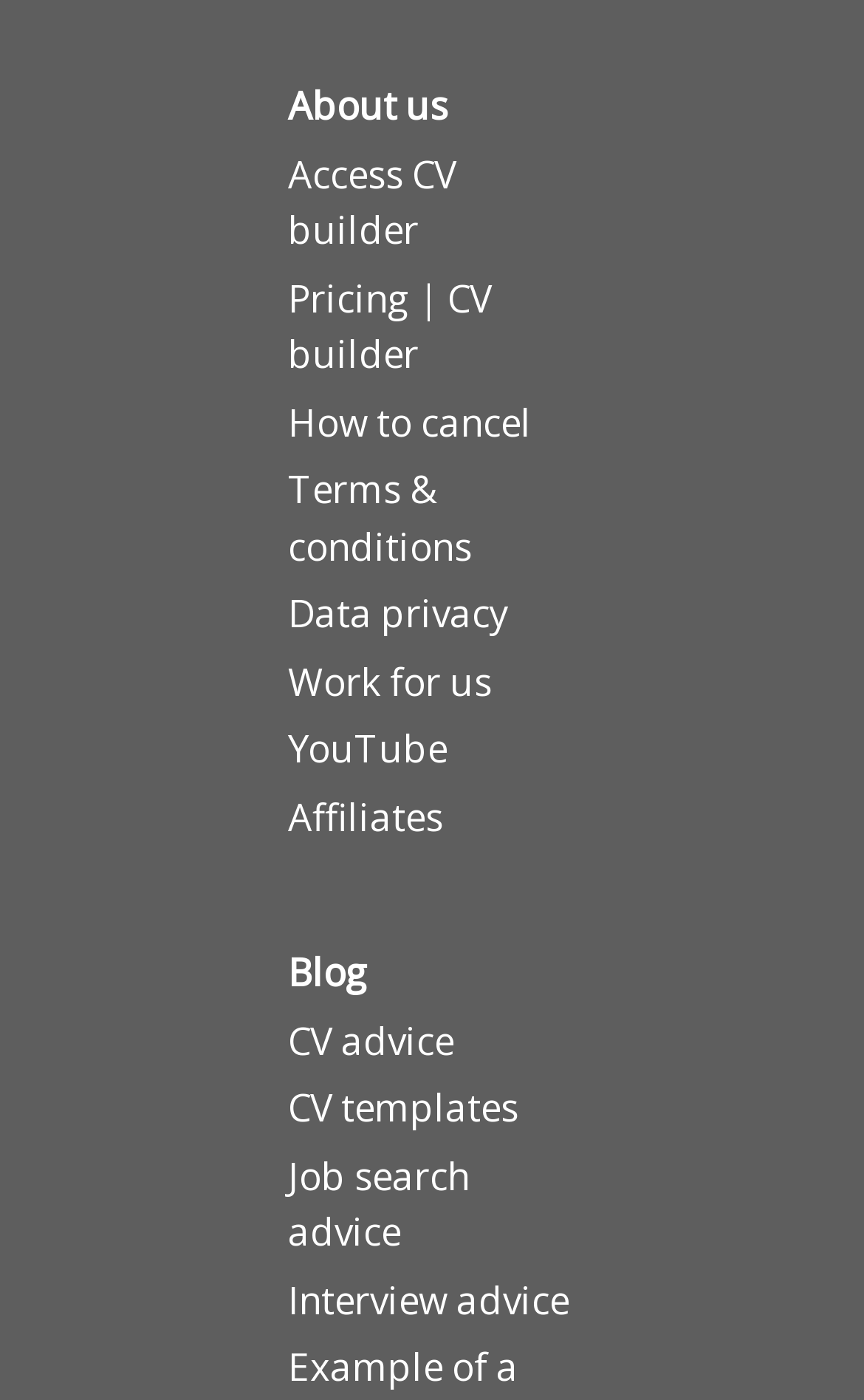Locate the UI element described as follows: "Blog". Return the bounding box coordinates as four float numbers between 0 and 1 in the order [left, top, right, bottom].

[0.333, 0.677, 0.426, 0.713]